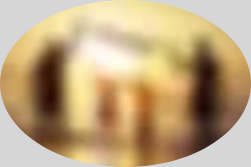What is the theme of the image?
Please give a detailed and elaborate answer to the question.

The image captures a warm and inviting scene that embodies the values associated with family, emphasizing love, unity, and belonging, and suggesting a cozy atmosphere that enhances the theme of togetherness and support.